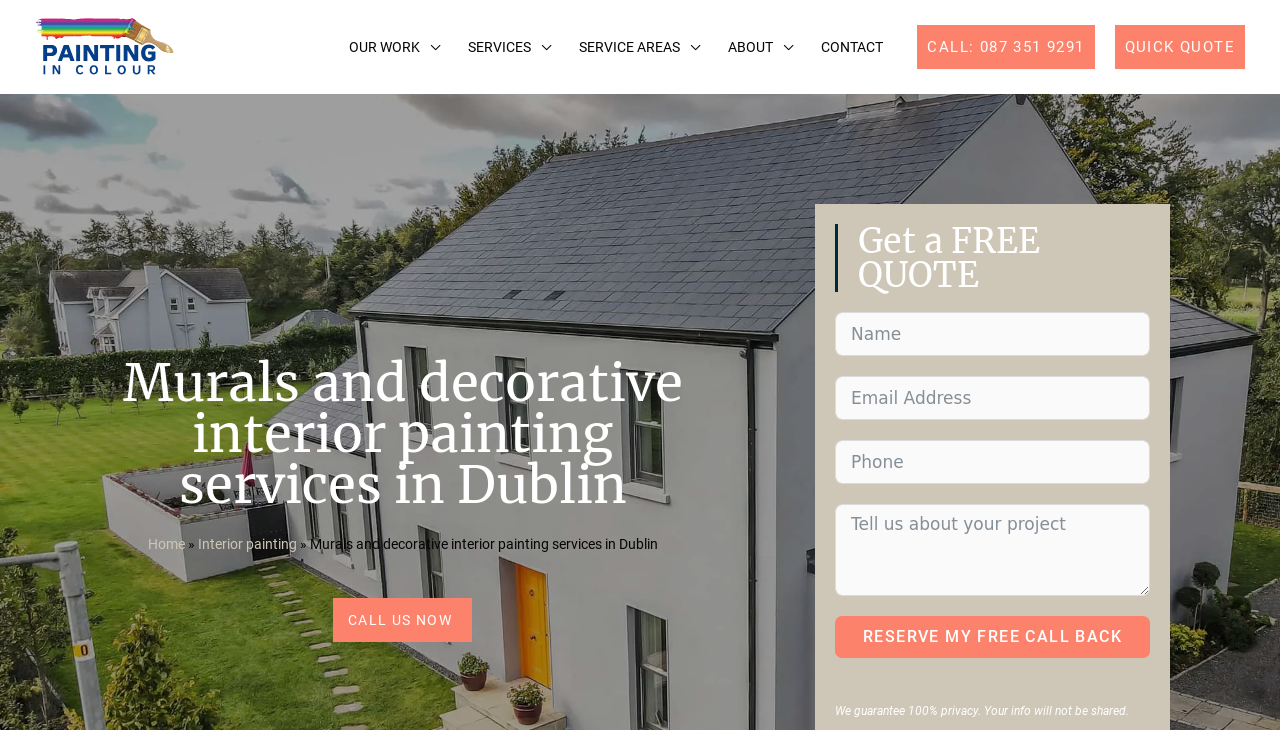Locate the bounding box coordinates of the item that should be clicked to fulfill the instruction: "Click the 'RESERVE MY FREE CALL BACK' button".

[0.652, 0.844, 0.898, 0.901]